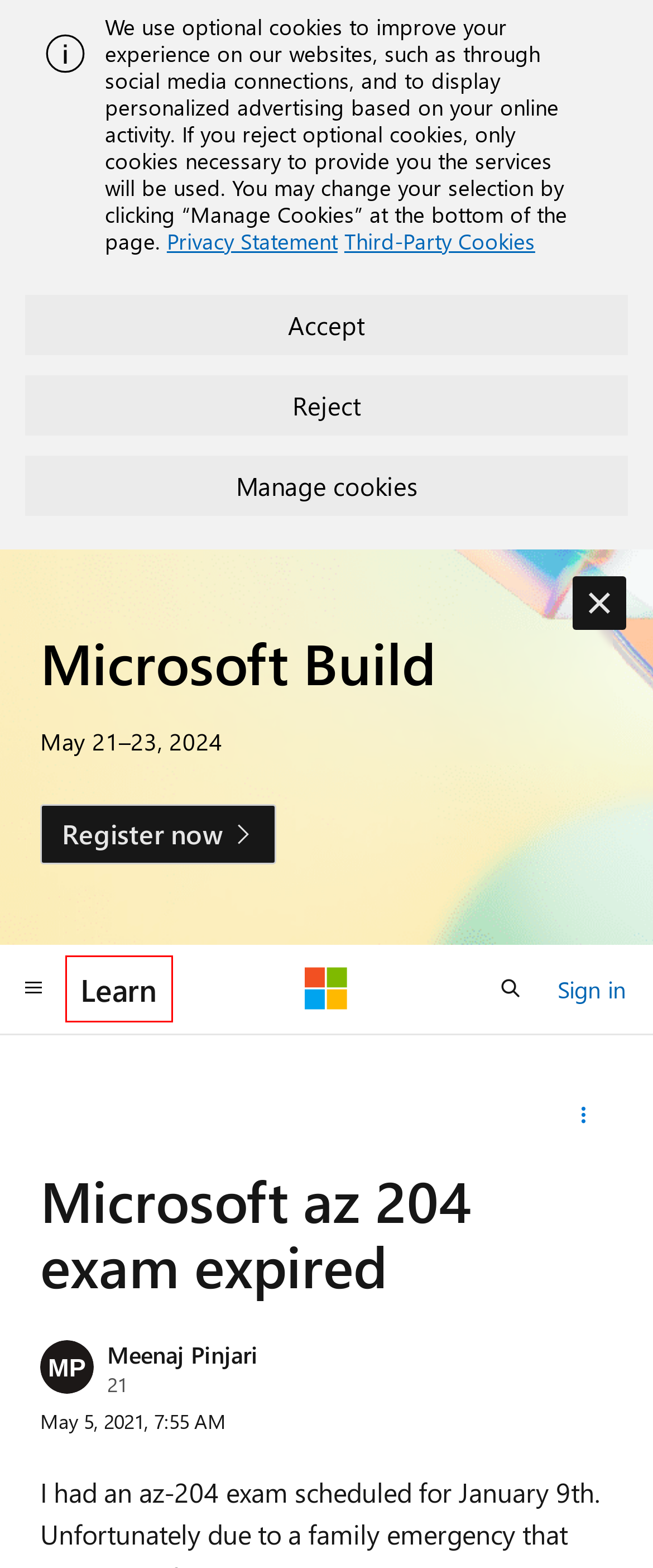Examine the screenshot of the webpage, which has a red bounding box around a UI element. Select the webpage description that best fits the new webpage after the element inside the red bounding box is clicked. Here are the choices:
A. Third party cookie inventory - Microsoft Support
B. Your home for Microsoft Build
C. Microsoft Privacy Statement – Microsoft privacy
D. Your request has been blocked. This could be
                        due to several reasons.
E. Microsoft previous versions of technical documentation | Microsoft Learn
F. Questions - Microsoft Q&A
G. Contribute to Microsoft Learn - Contributor guide | Microsoft Learn
H. Microsoft Q&A Code of Conduct | Microsoft Learn

F